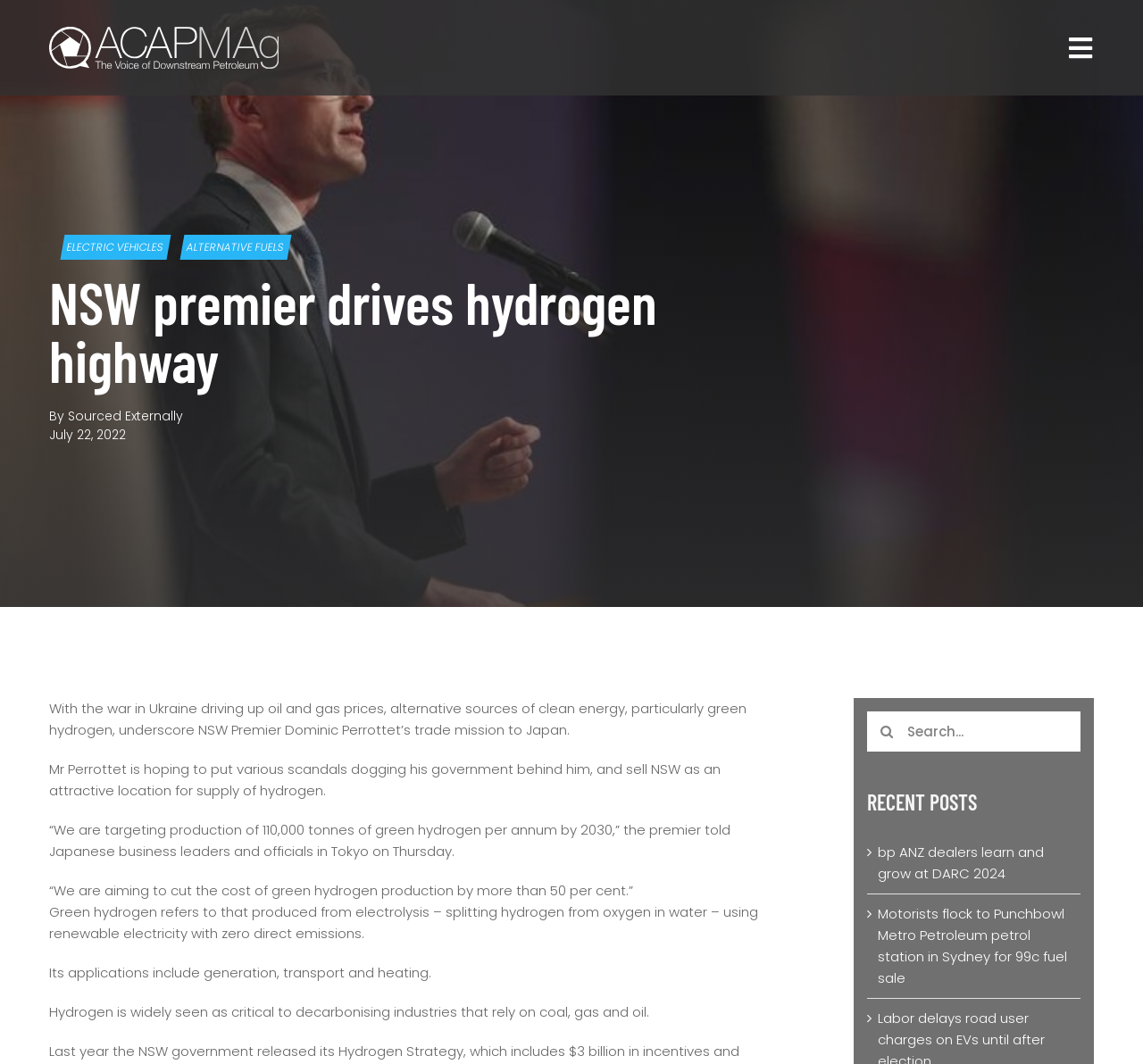What is the target production of green hydrogen by 2030?
Answer the question with just one word or phrase using the image.

110,000 tonnes